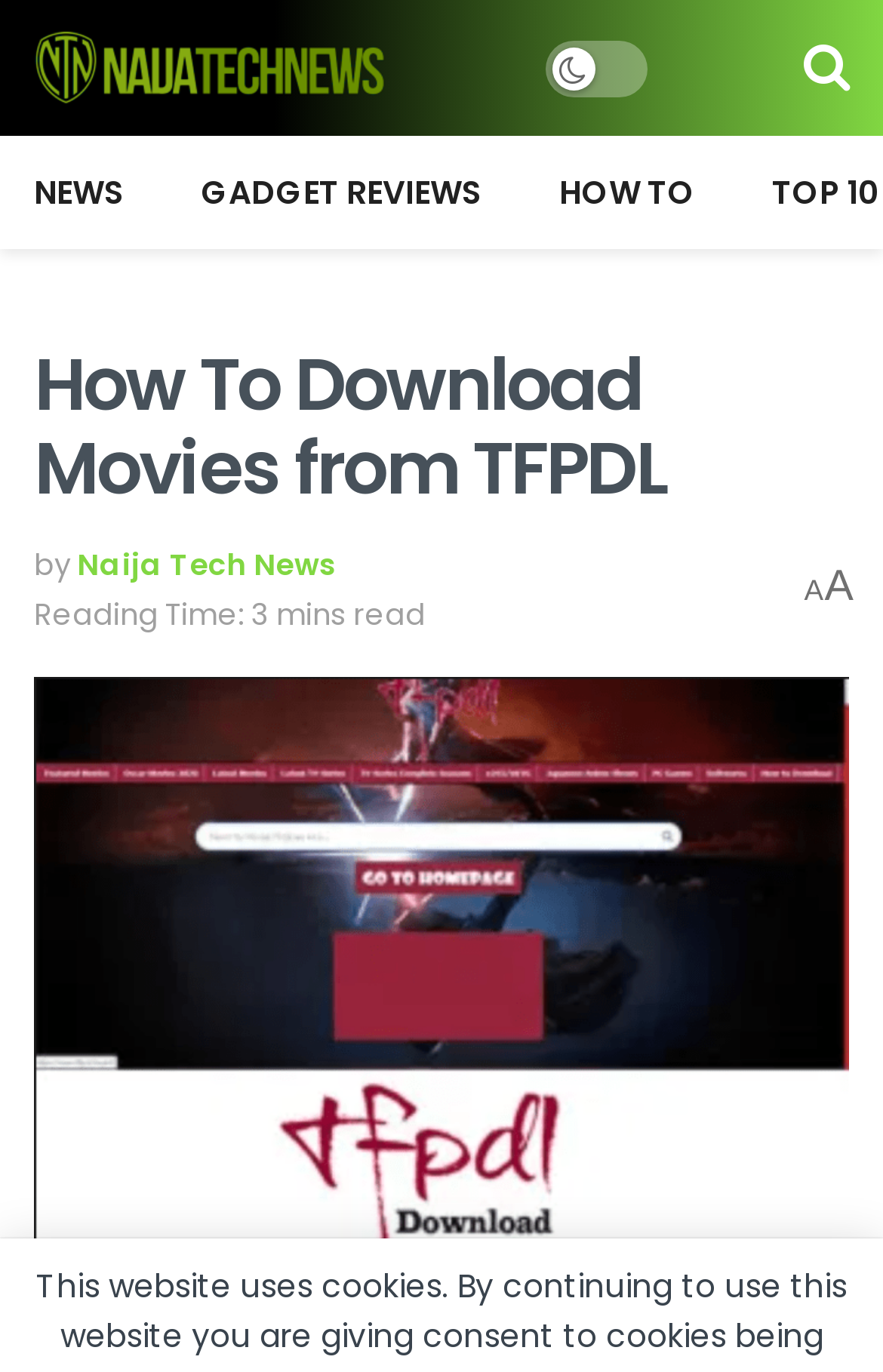What is the name of the website?
Please answer the question as detailed as possible based on the image.

I determined the name of the website by looking at the top-left corner of the webpage, where I found a link with the text 'NaijaTechNews' and an accompanying image with the same name.